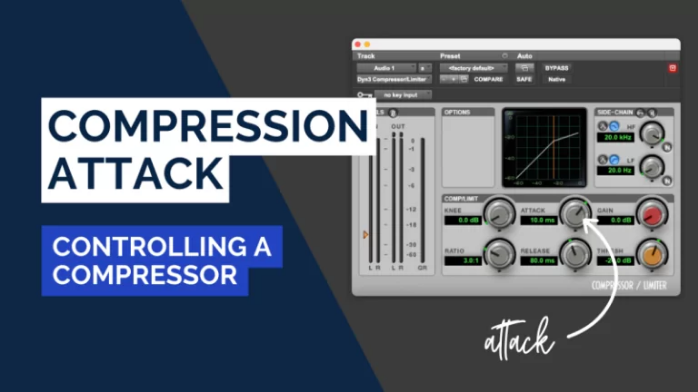Offer an in-depth caption for the image presented.

The image titled "Compression Attack" visually represents functionality related to audio compression technology. At the forefront, a digital audio interface displays various controls for a compressor, featuring knobs for 'Attack,' 'Gain,' and 'Release,' alongside a graphical display that plots audio signal dynamics. The left side of the interface presents metering levels, highlighting output levels. The highlighted text “CONTROLLING A COMPRESSOR” emphasizes the instructional nature of the content, suggesting that this image is likely part of a lesson or guide on sound engineering techniques. The design's modern aesthetic, with bold typography and contrasting colors, indicates a focus on clarity and accessibility for users looking to understand or optimize compressor settings in audio production.